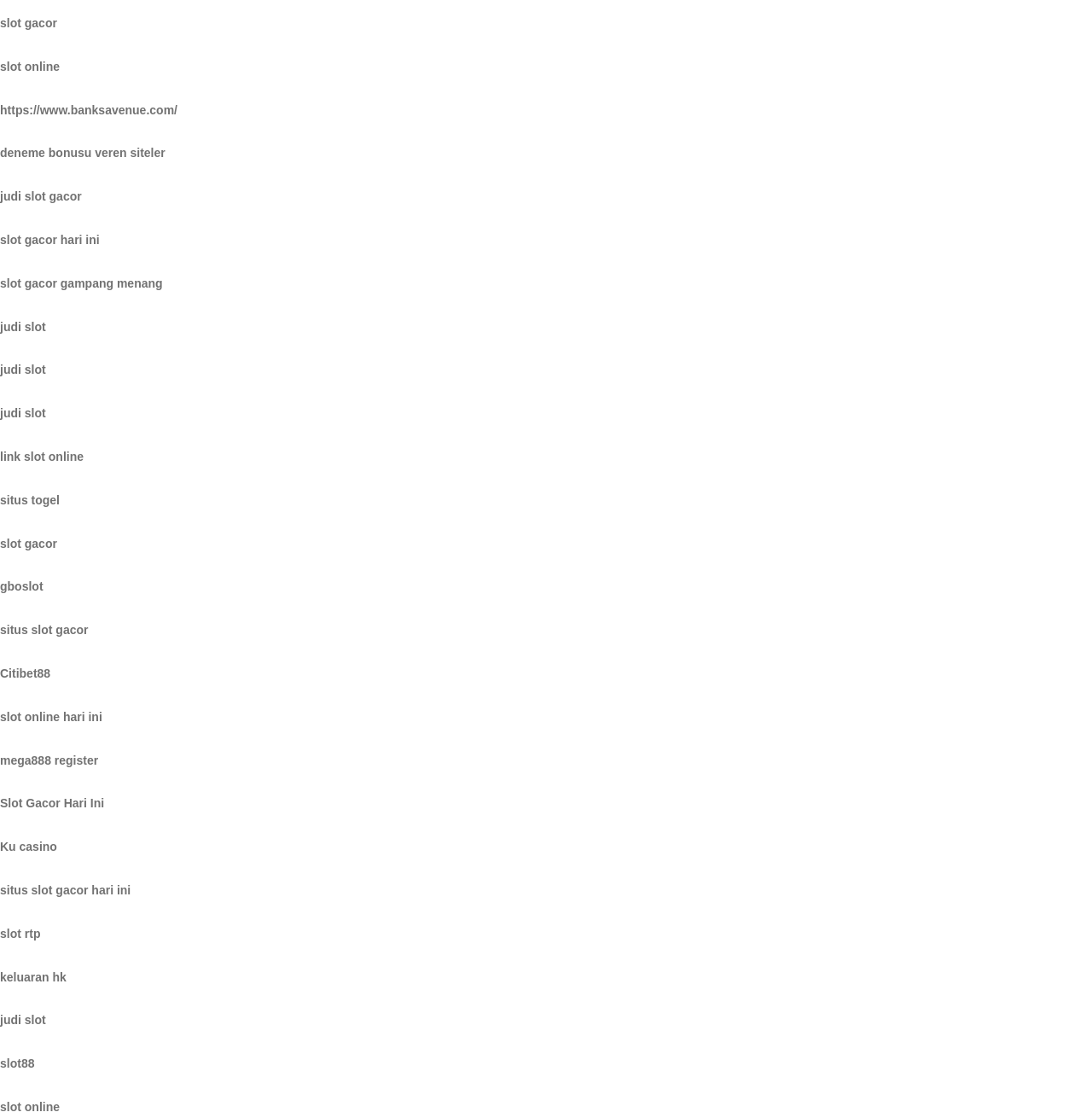Specify the bounding box coordinates for the region that must be clicked to perform the given instruction: "register on mega888".

[0.0, 0.674, 0.09, 0.686]